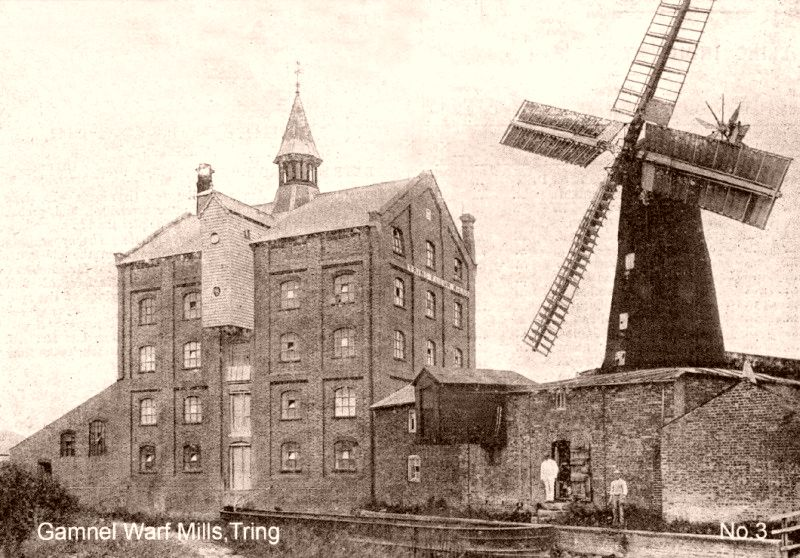Illustrate the image with a detailed and descriptive caption.

The image depicts the historic Gamnel Wharf Mills located in Tring, England. Dominating the scene is a large, multi-story mill building, characterized by its robust brick construction and distinctive architectural features, including a prominent turret at the top. Adjacent to the mill is a traditional windmill, which stands with its sail arms extended, symbolizing the region's heritage in milling and agriculture. 

The photograph, presented in a sepia tone, evokes a sense of nostalgia, reminiscent of the late 19th or early 20th century. It highlights the significance of Gamnel Wharf as not only a site for flour production but also as a vital contributor to the local economy, providing employment and sustaining the community. The image is labeled "Gamnel Wharf Mills, Tring" at the bottom, detailing its location. Overall, this visual representation serves as a valuable historical document that reflects the industrial landscape of Tring and the legacy of milling in the area.